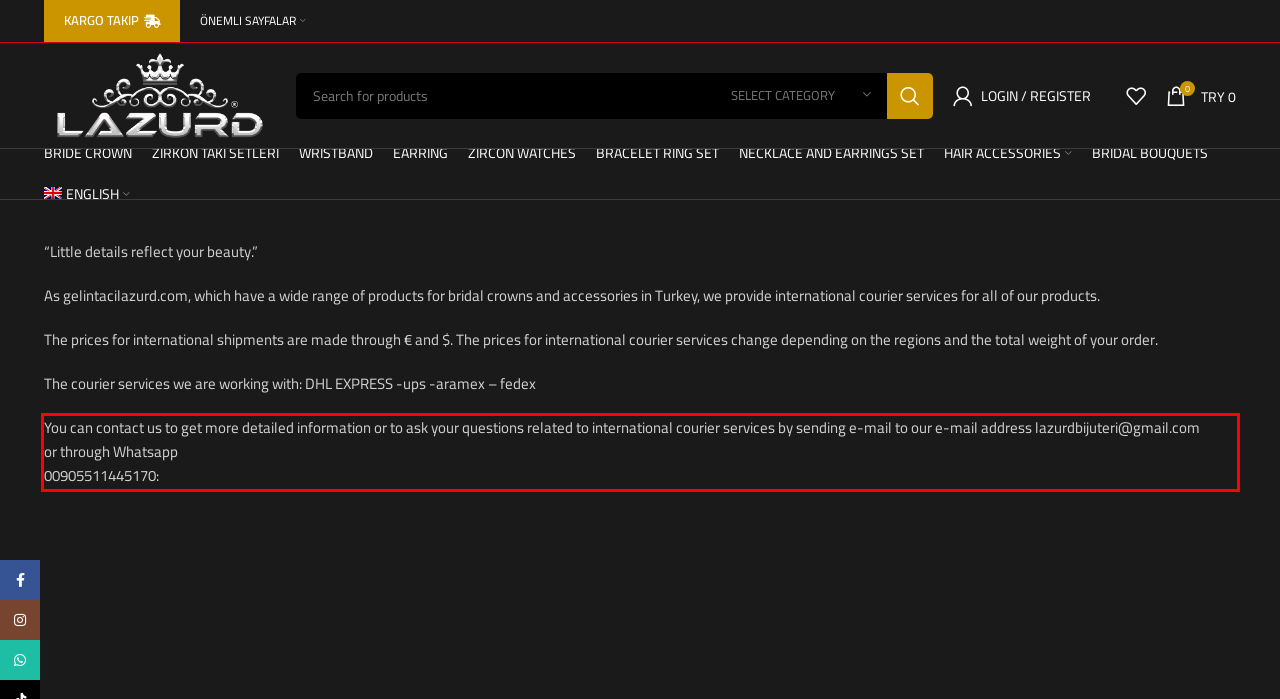Please analyze the provided webpage screenshot and perform OCR to extract the text content from the red rectangle bounding box.

You can contact us to get more detailed information or to ask your questions related to international courier services by sending e-mail to our e-mail address lazurdbijuteri@gmail.com or through Whatsapp 00905511445170: